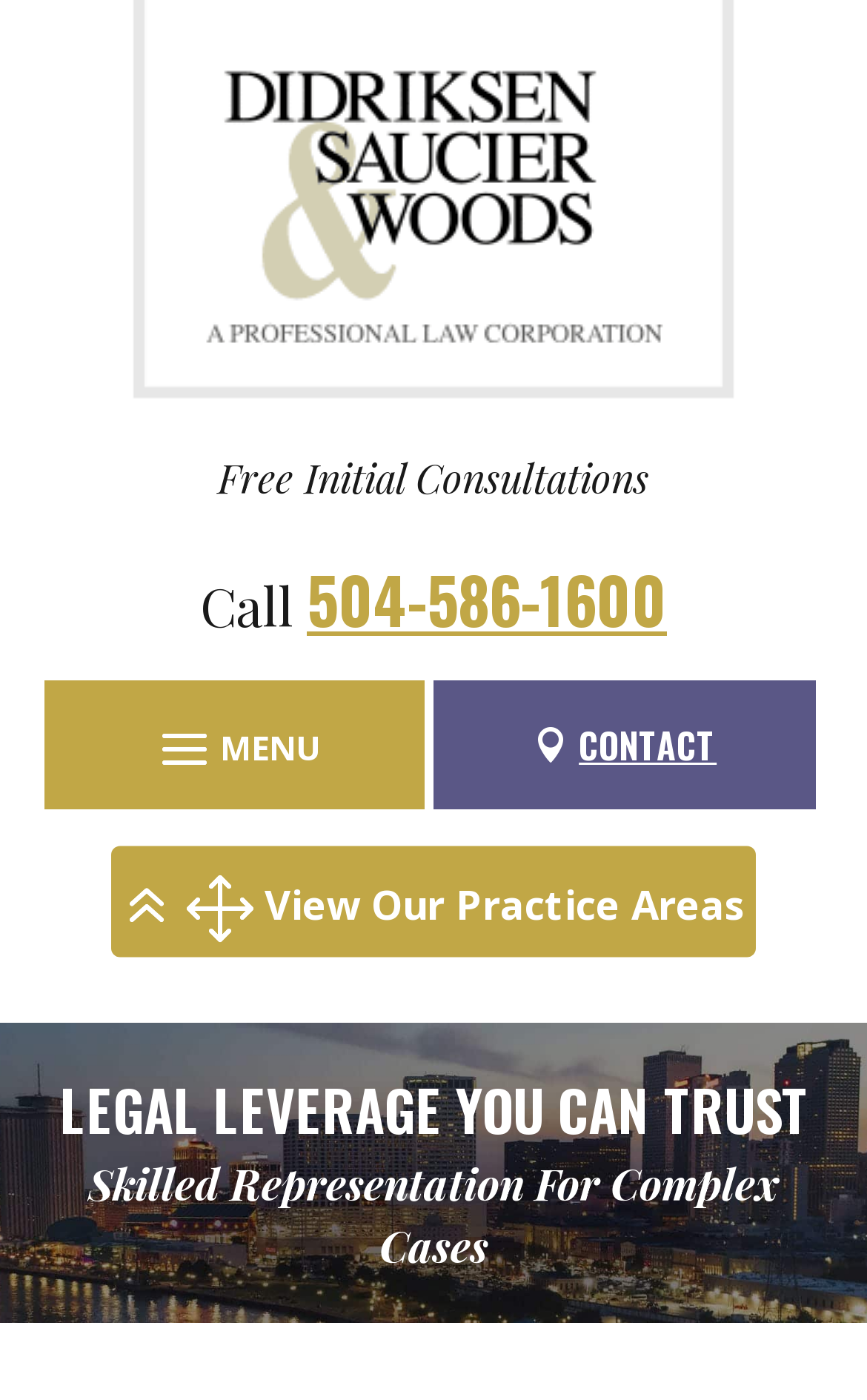What is the phone number for consultations?
Based on the image, respond with a single word or phrase.

504-586-1600